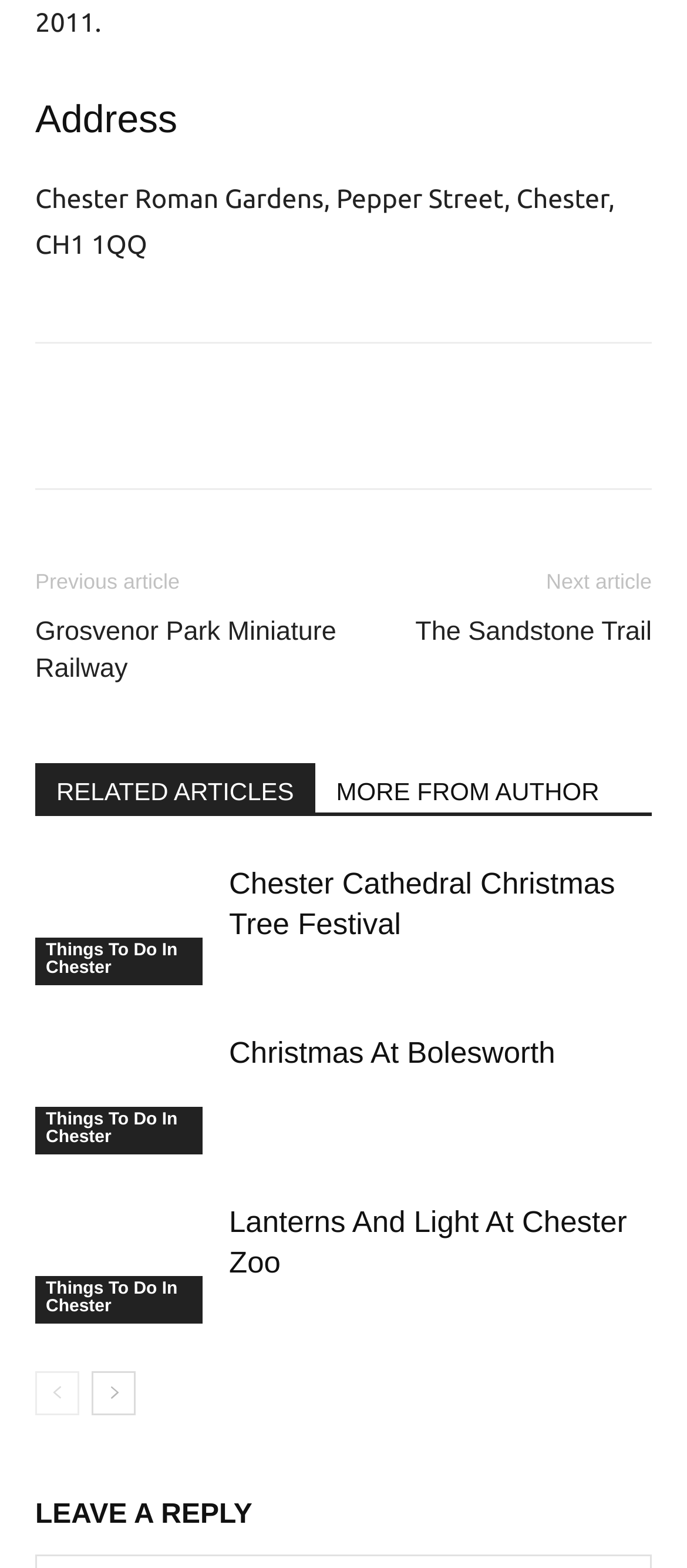What is the title of the last related article?
Please give a detailed and thorough answer to the question, covering all relevant points.

The last related article is a link element with the title 'Lanterns And Light At Chester Zoo', which can be found at the bottom of the webpage.